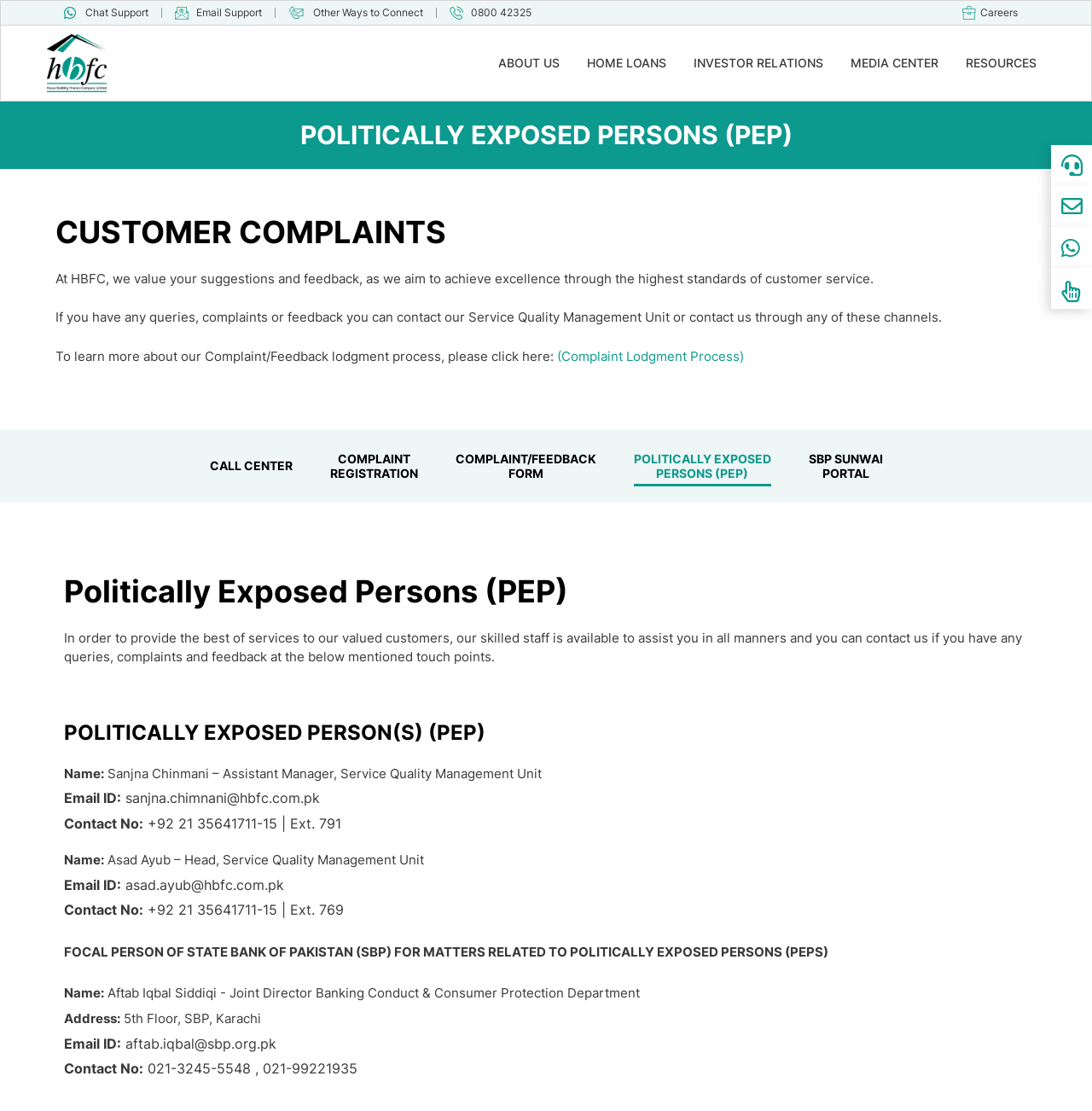Who is the Joint Director of Banking Conduct & Consumer Protection Department?
Identify the answer in the screenshot and reply with a single word or phrase.

Aftab Iqbal Siddiqi